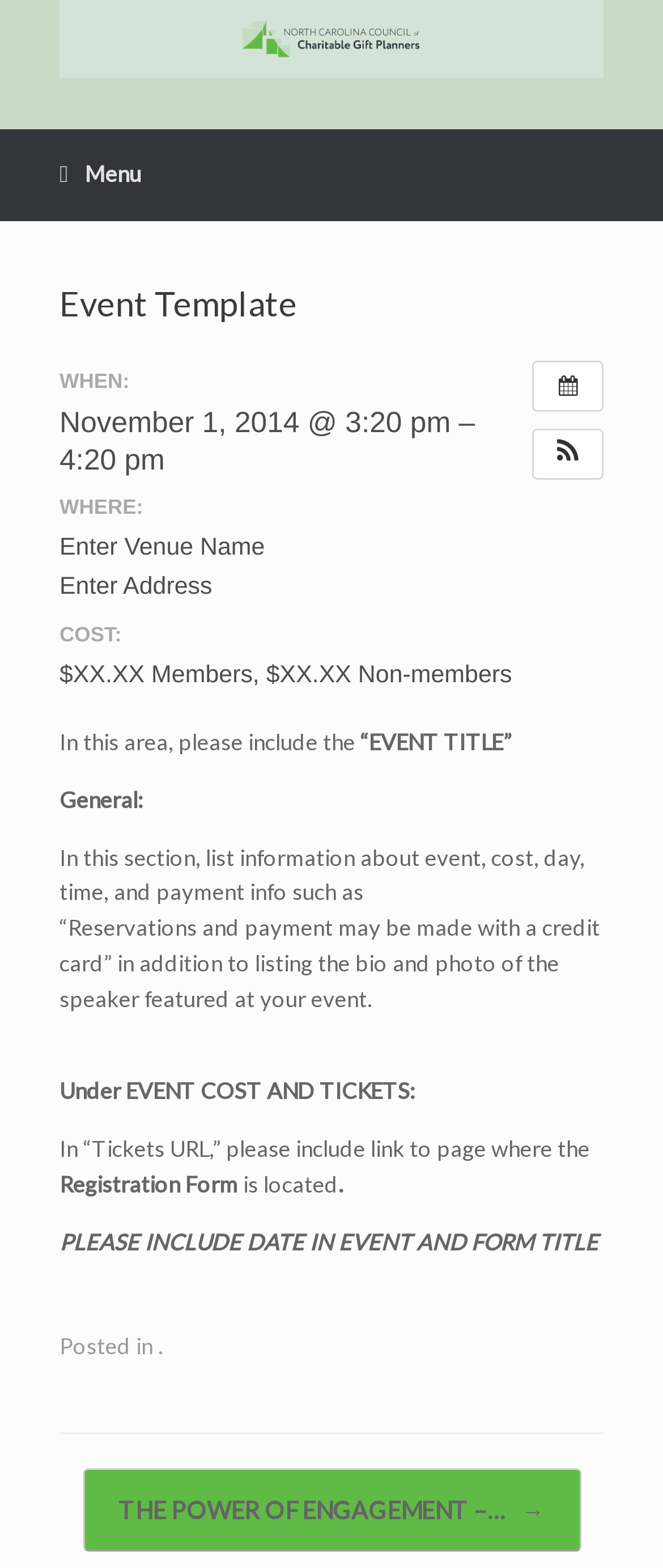Identify the bounding box coordinates of the HTML element based on this description: "NOTARY PUBLIC".

None